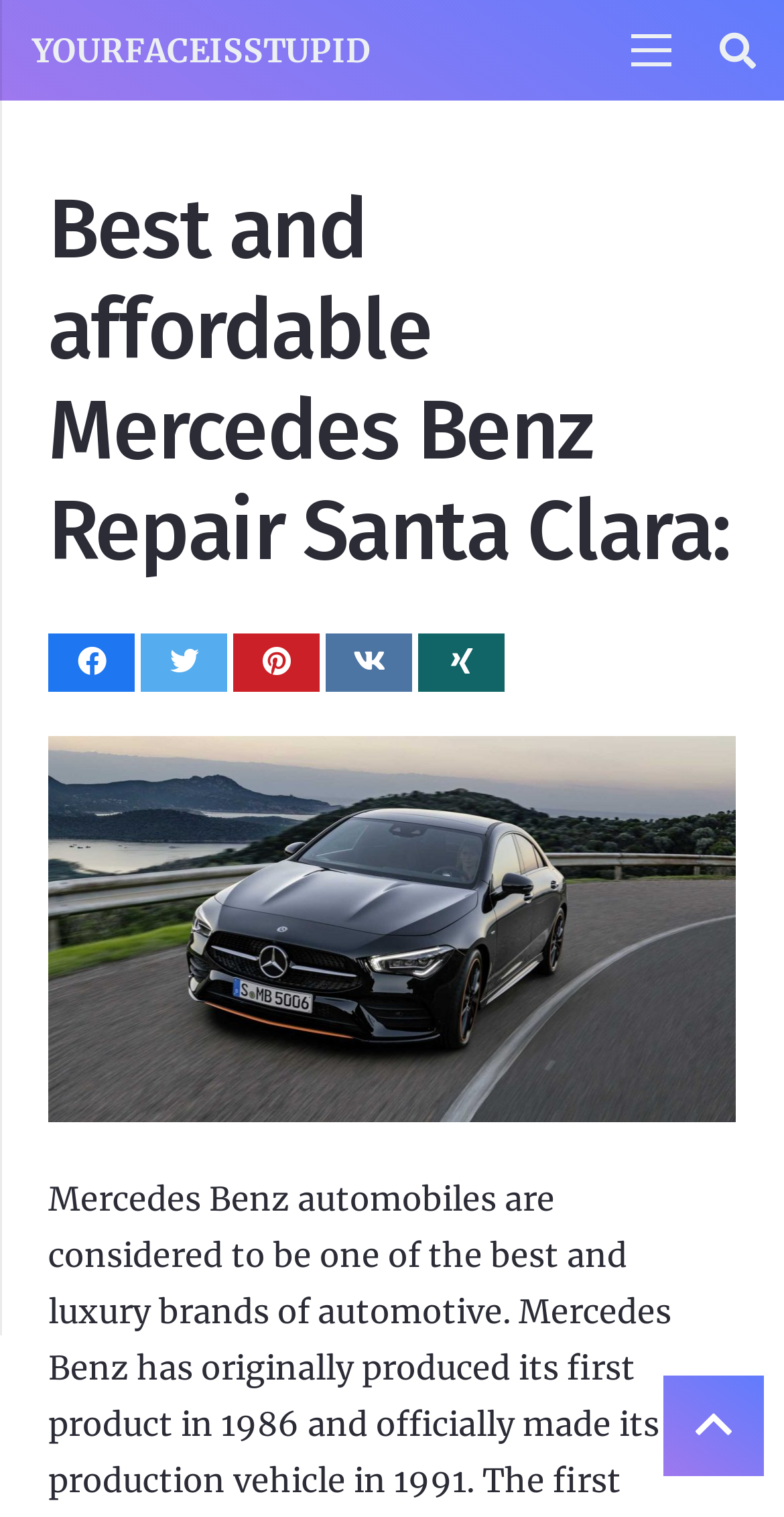Please identify the bounding box coordinates of the clickable area that will fulfill the following instruction: "View the 'Mercedes Benz Repair Santa Clara' image". The coordinates should be in the format of four float numbers between 0 and 1, i.e., [left, top, right, bottom].

[0.062, 0.485, 0.938, 0.74]